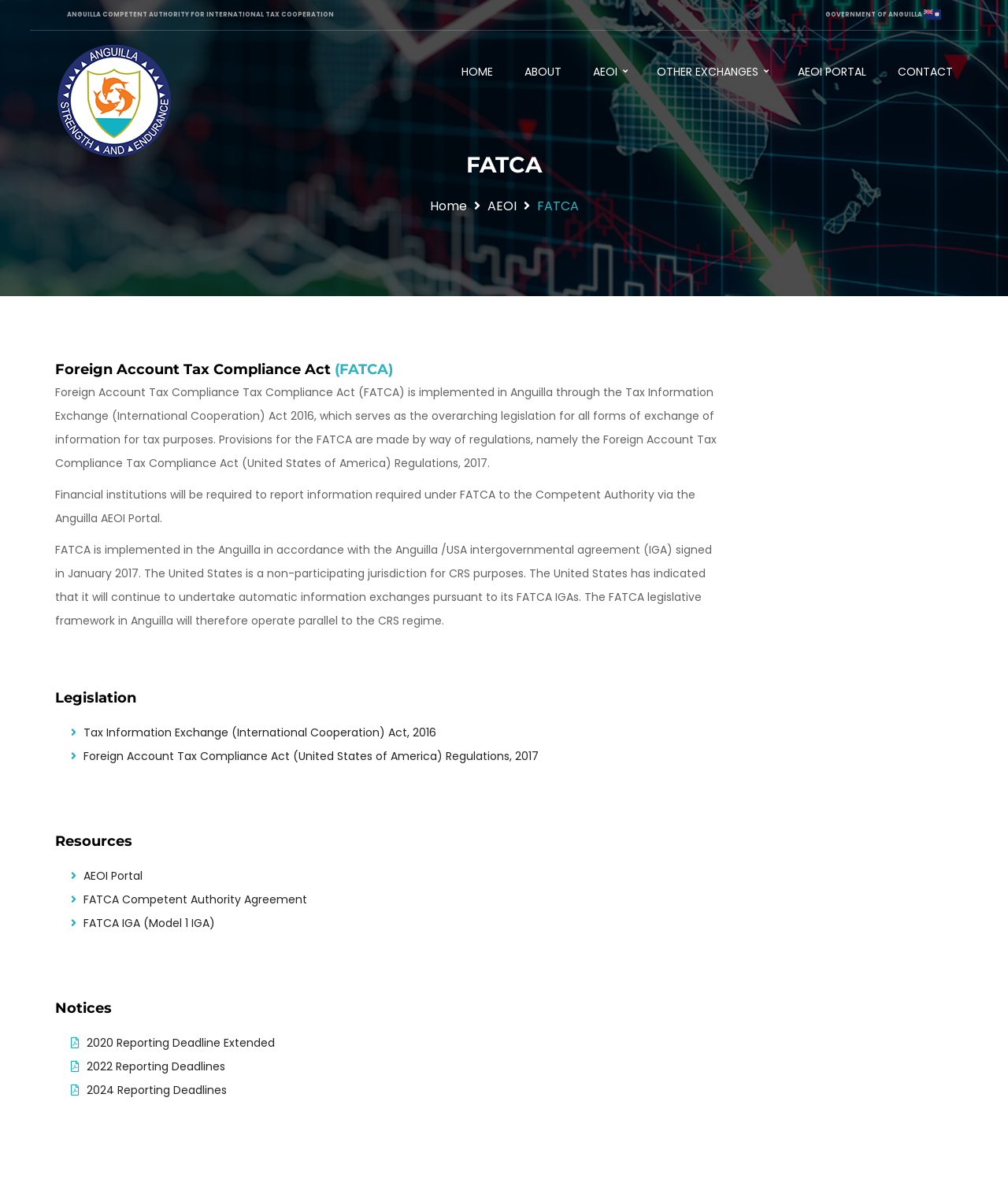What is the deadline for 2020 reporting?
Based on the image, provide a one-word or brief-phrase response.

Extended